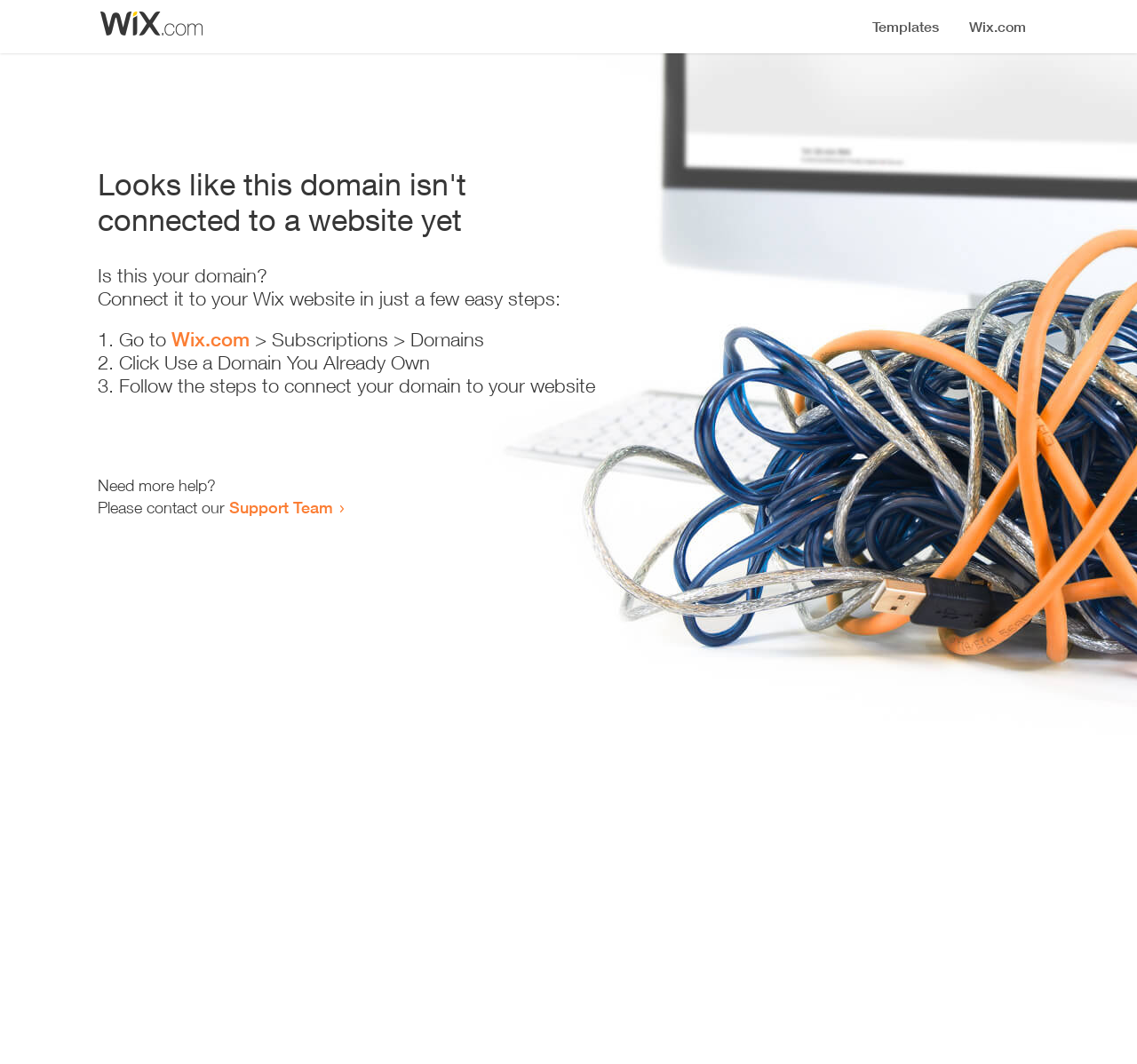Give a concise answer using one word or a phrase to the following question:
What is the current domain status?

Not connected